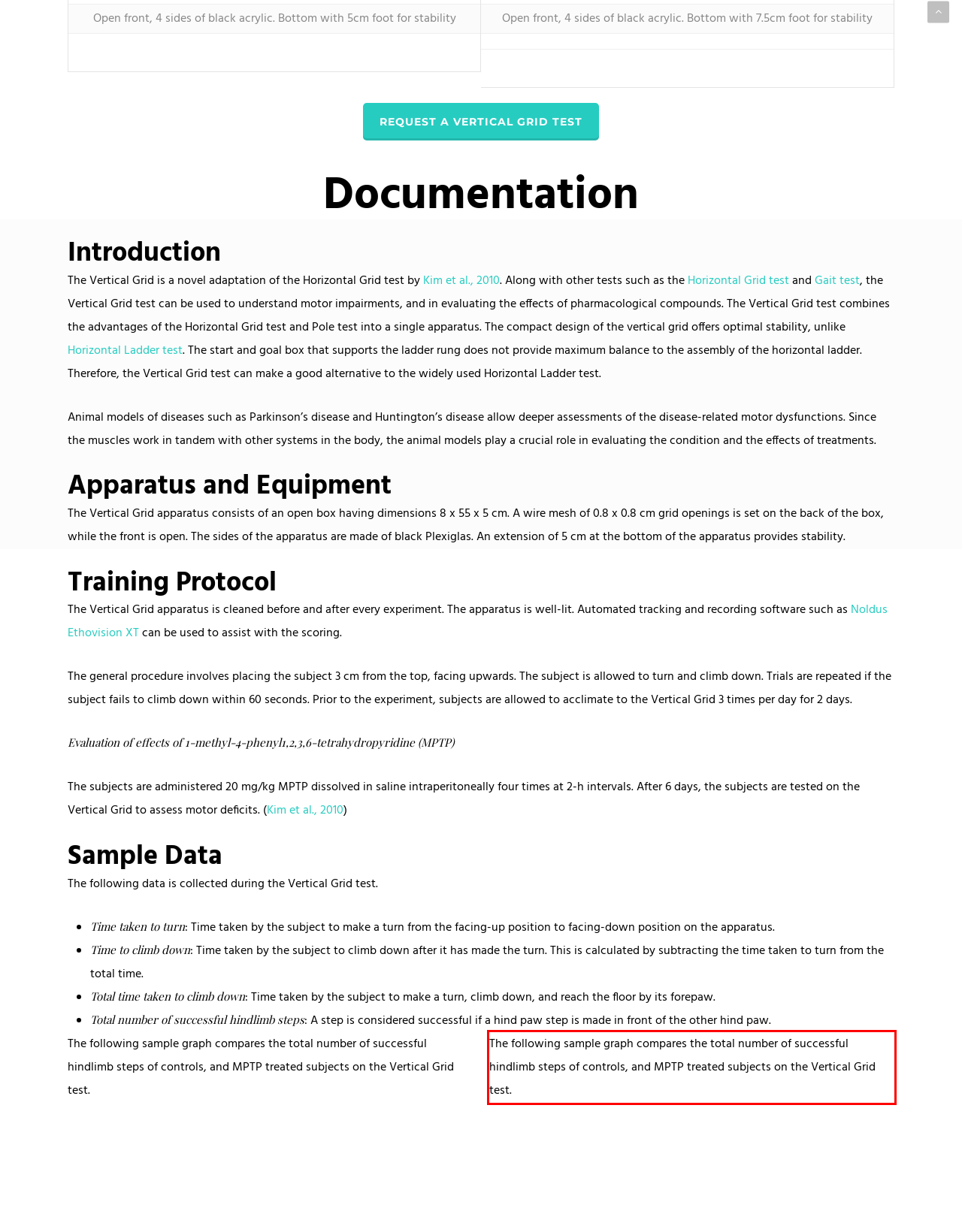By examining the provided screenshot of a webpage, recognize the text within the red bounding box and generate its text content.

The following sample graph compares the total number of successful hindlimb steps of controls, and MPTP treated subjects on the Vertical Grid test.